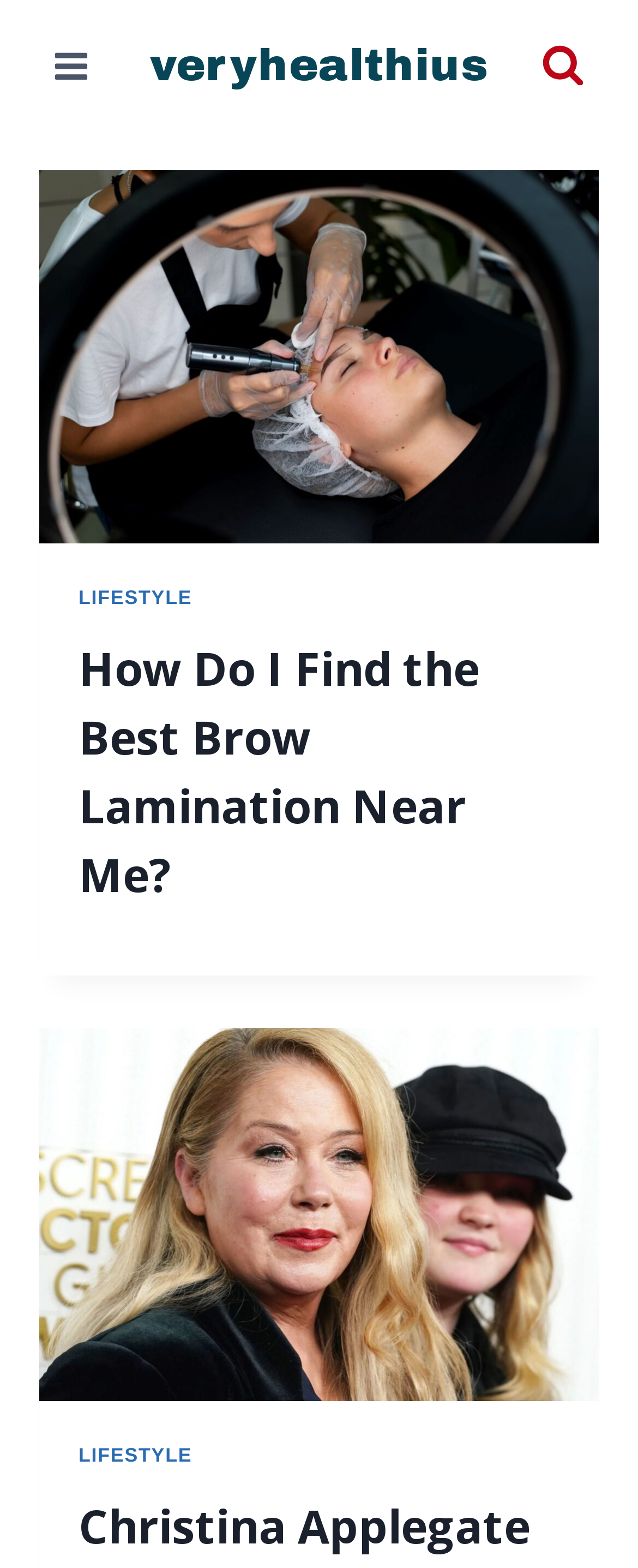Specify the bounding box coordinates of the element's region that should be clicked to achieve the following instruction: "Read about brow lamination near me". The bounding box coordinates consist of four float numbers between 0 and 1, in the format [left, top, right, bottom].

[0.062, 0.109, 0.938, 0.347]